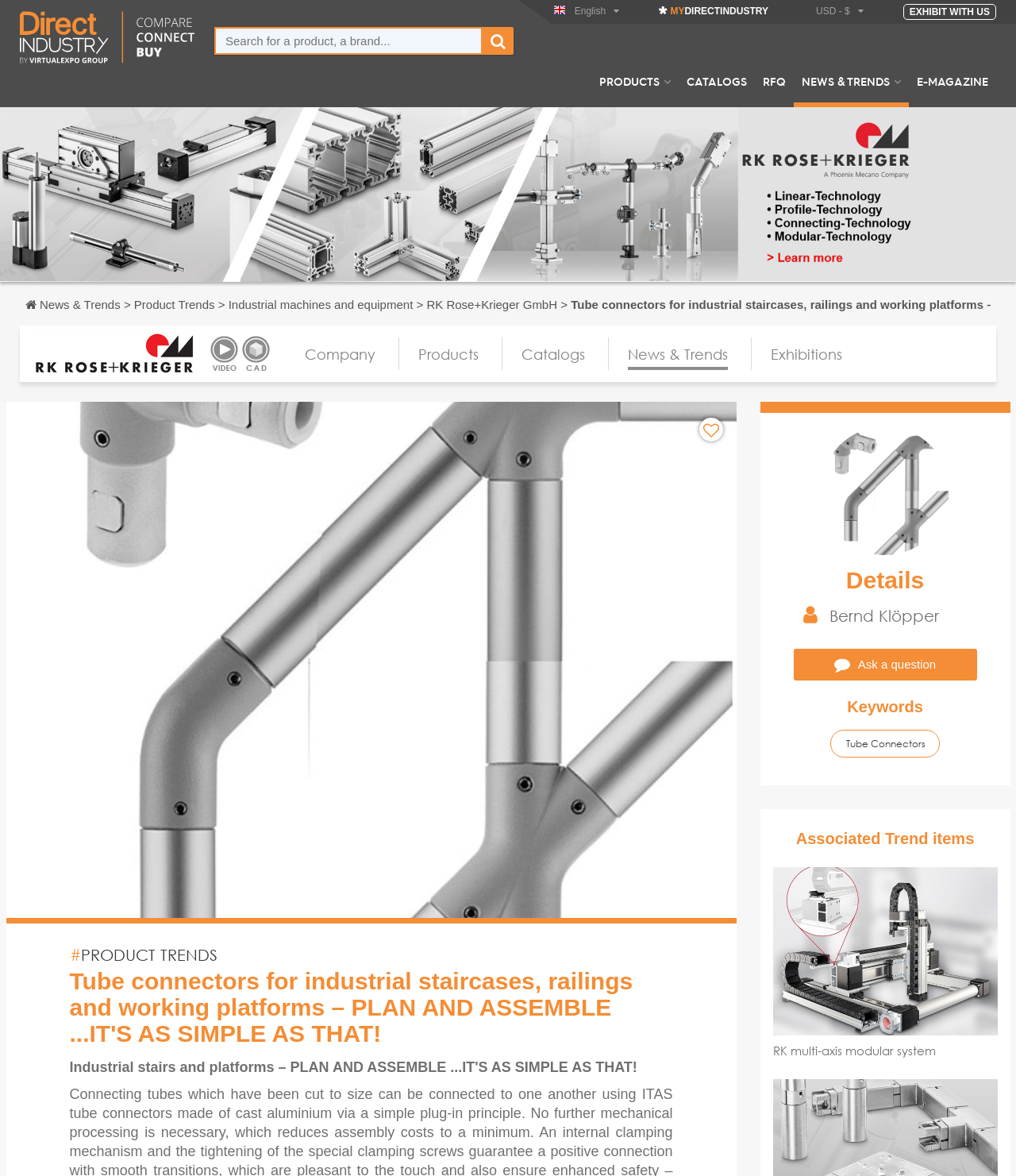Pinpoint the bounding box coordinates of the element to be clicked to execute the instruction: "Ask a question".

[0.79, 0.558, 0.952, 0.572]